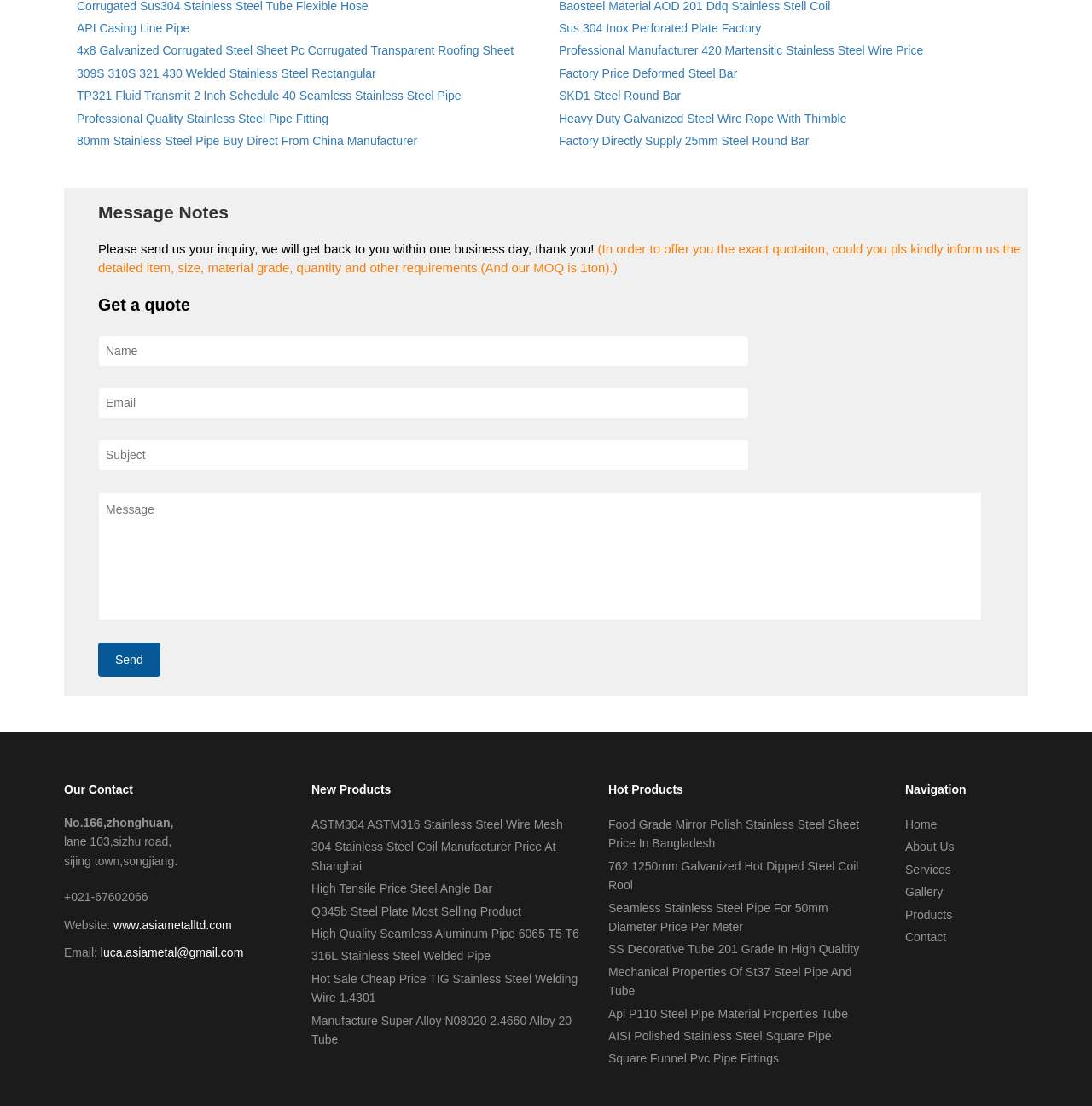Could you find the bounding box coordinates of the clickable area to complete this instruction: "Sort by"?

None